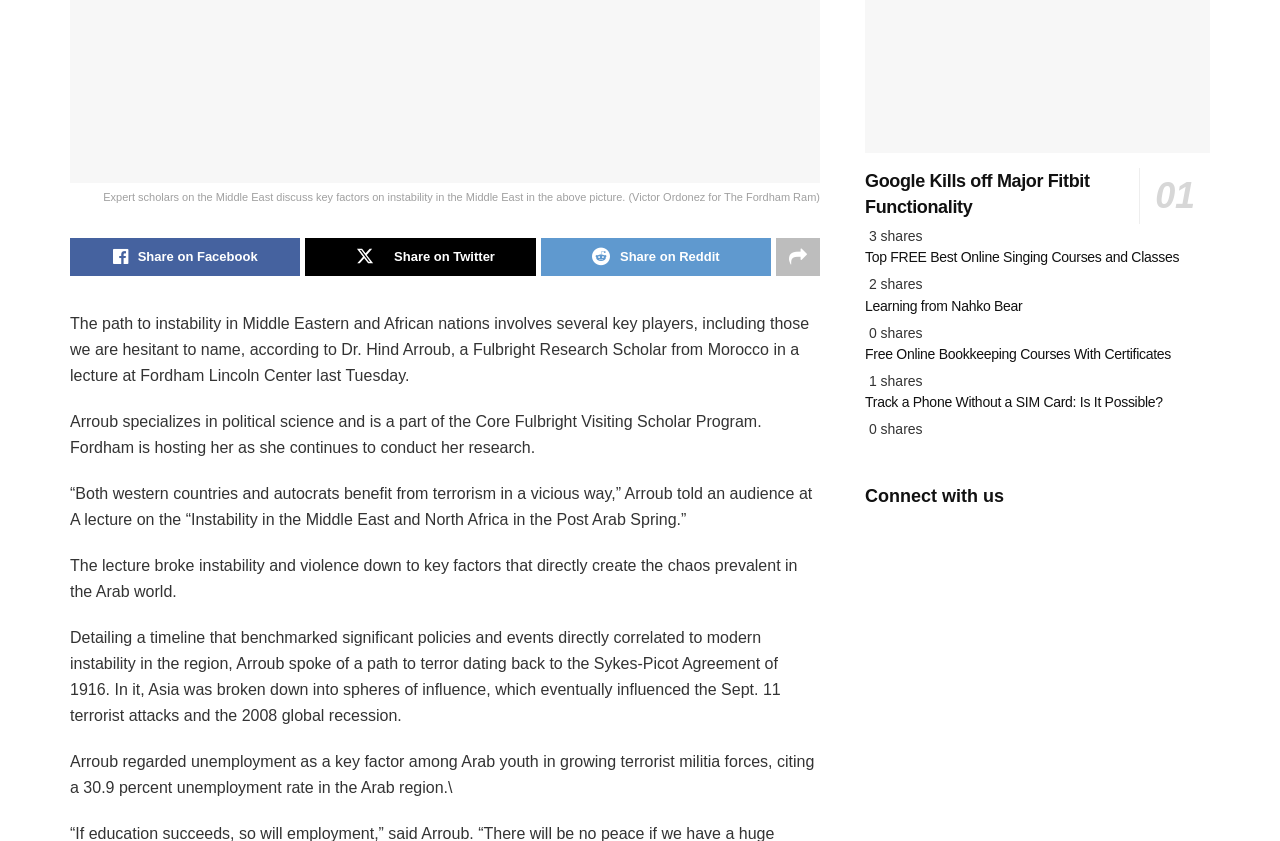Given the webpage screenshot and the description, determine the bounding box coordinates (top-left x, top-left y, bottom-right x, bottom-right y) that define the location of the UI element matching this description: Share 0

[0.676, 0.301, 0.699, 0.343]